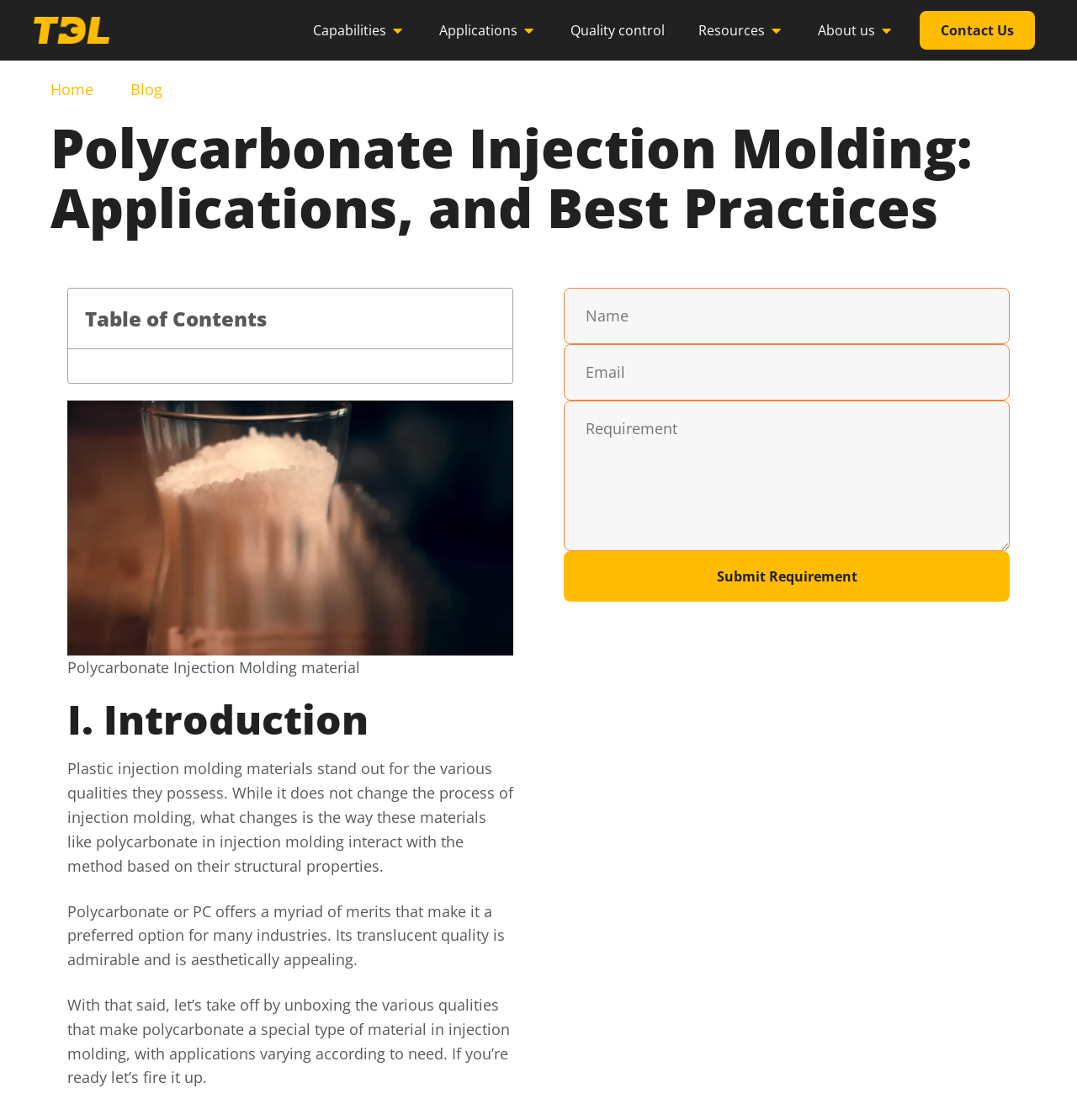Reply to the question with a single word or phrase:
What is the purpose of the form on this webpage?

Submit Requirement